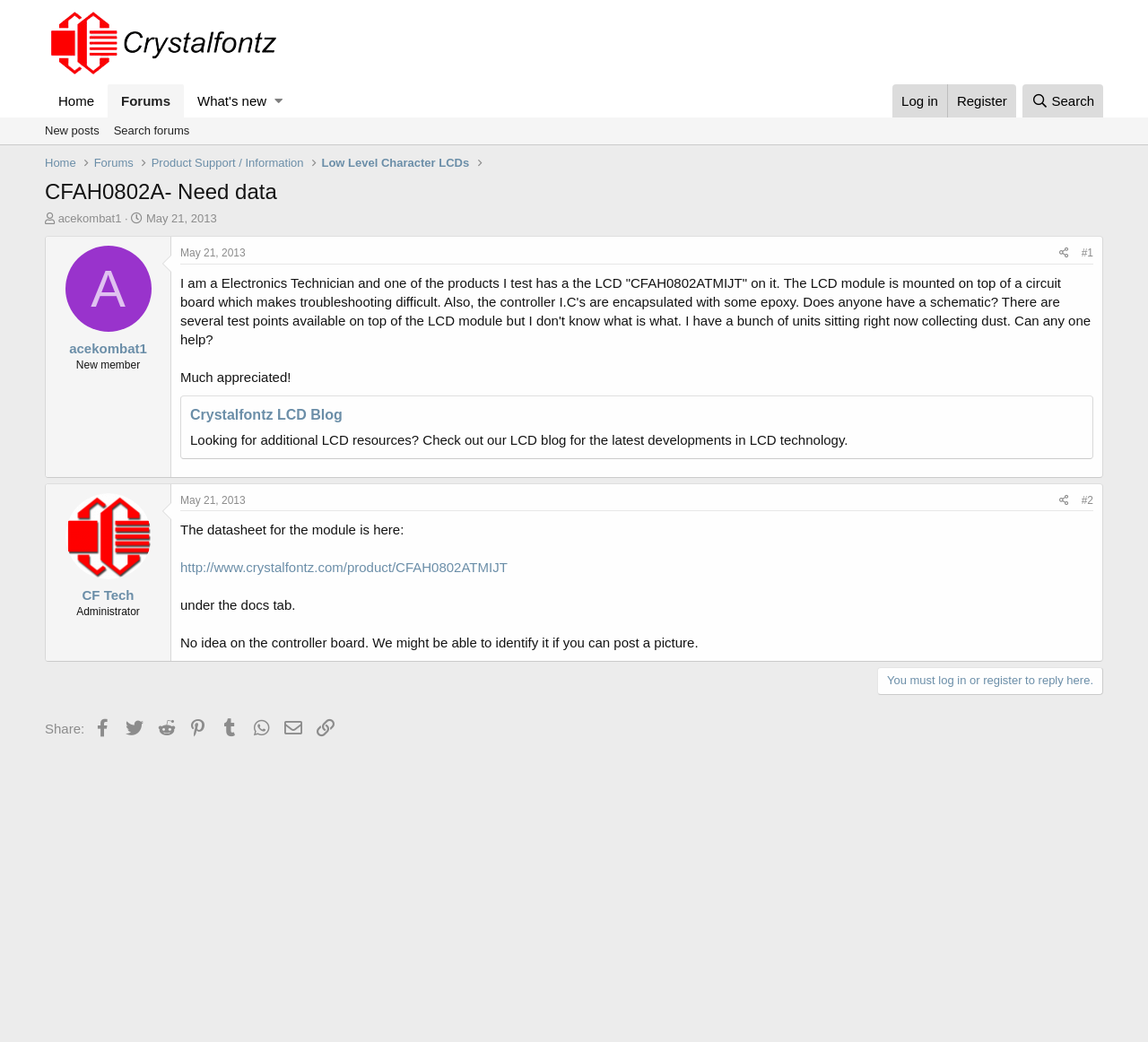Indicate the bounding box coordinates of the clickable region to achieve the following instruction: "Click on the 'Log in' link."

[0.777, 0.081, 0.825, 0.113]